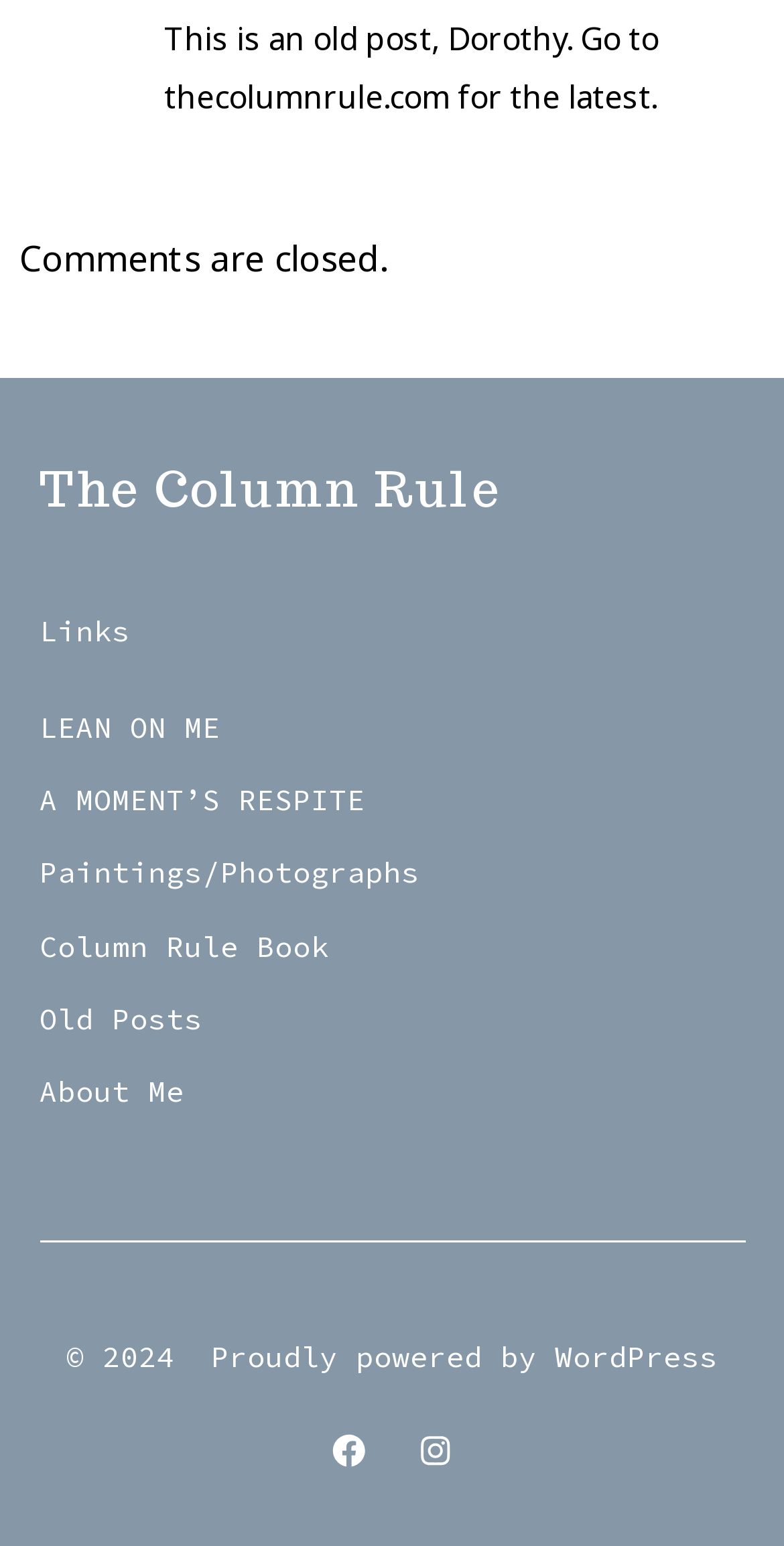Find the bounding box coordinates for the area you need to click to carry out the instruction: "open Facebook in a new tab". The coordinates should be four float numbers between 0 and 1, indicated as [left, top, right, bottom].

[0.404, 0.918, 0.486, 0.959]